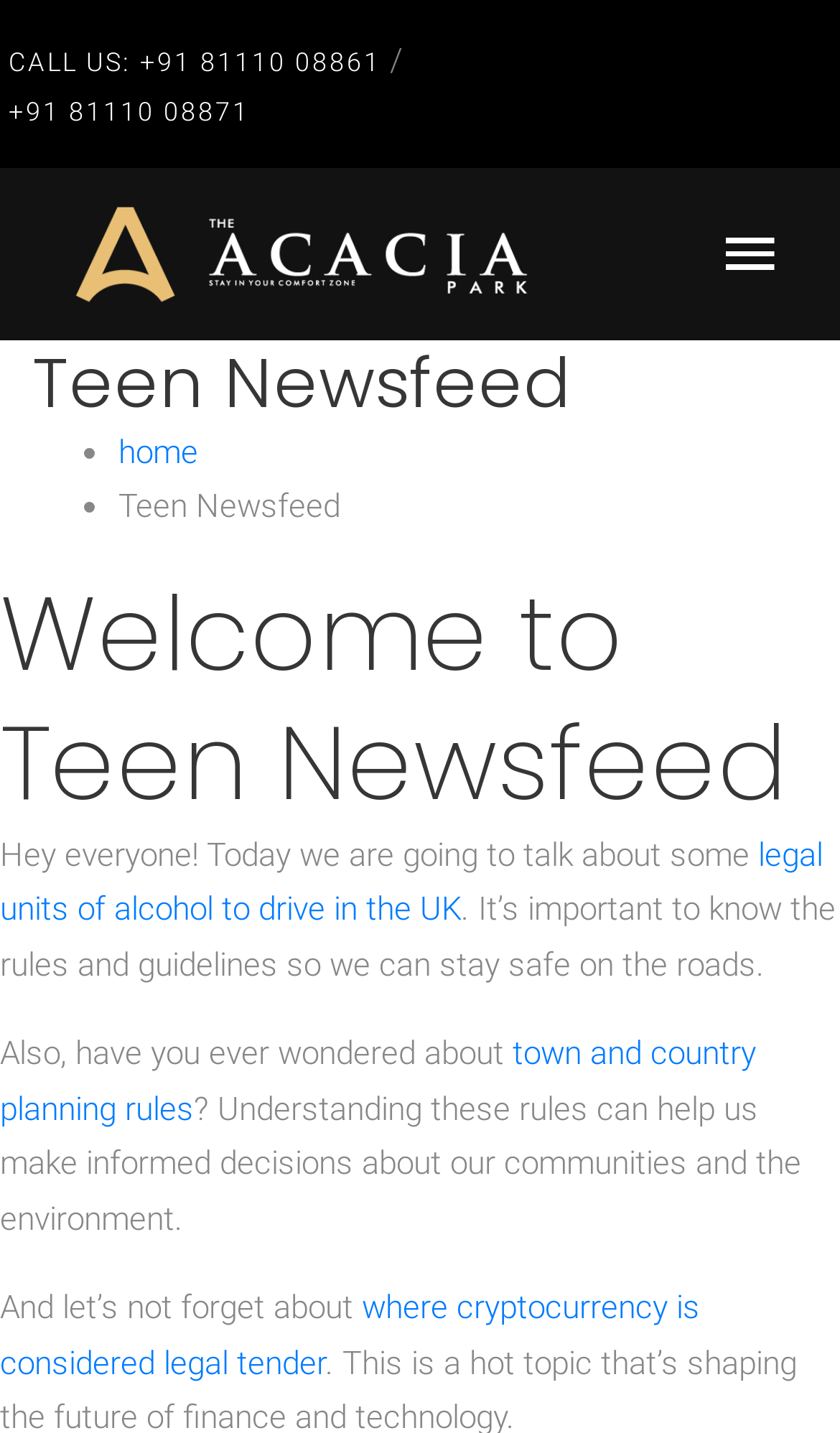Respond concisely with one word or phrase to the following query:
What is the symbol represented by the Unicode character ?

An arrow